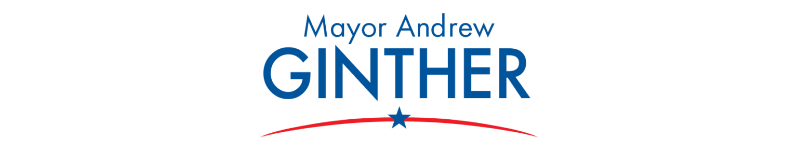Answer the question below using just one word or a short phrase: 
Is the font of 'Mayor Andrew' larger than 'GINTHER'?

No